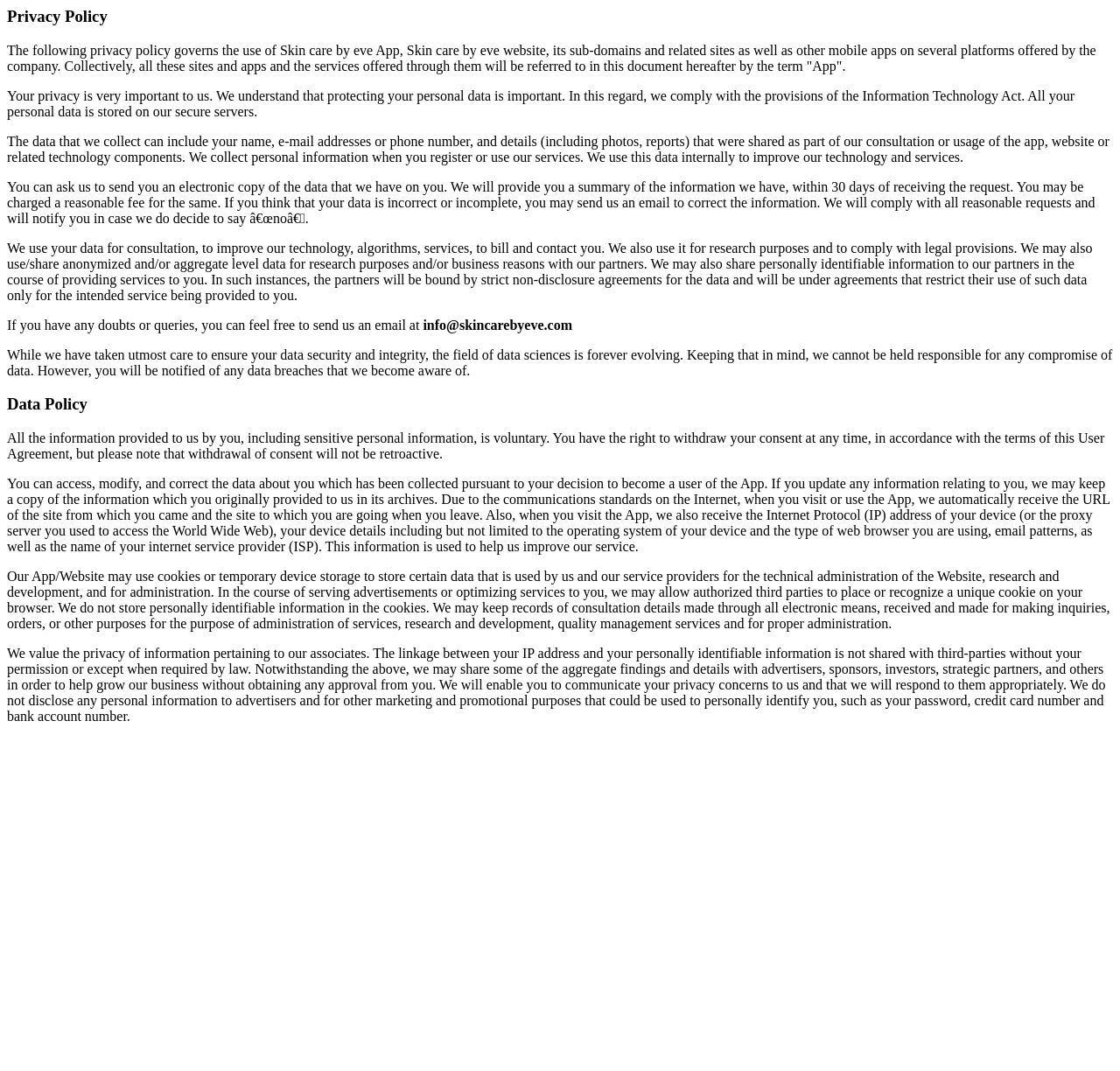How does the company ensure data security?
Refer to the image and respond with a one-word or short-phrase answer.

By taking utmost care